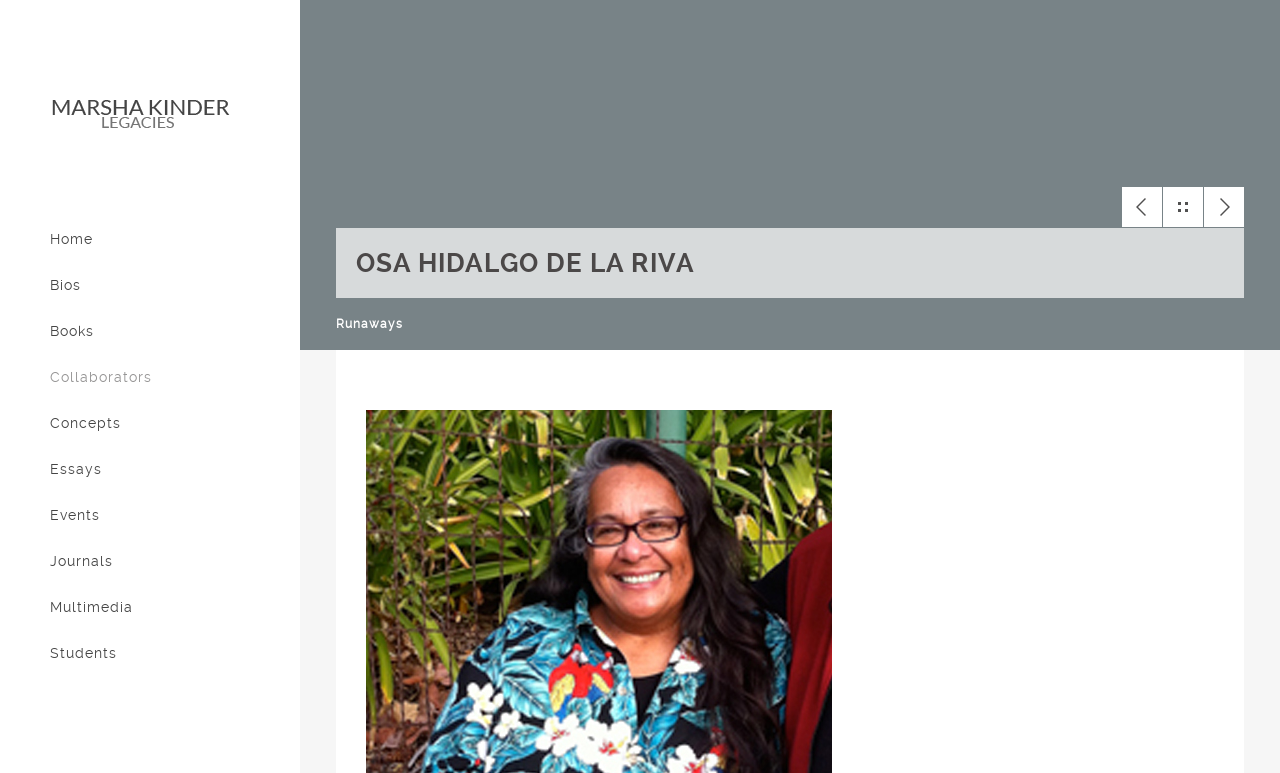Answer the question briefly using a single word or phrase: 
What is the title of the second heading?

Runaways